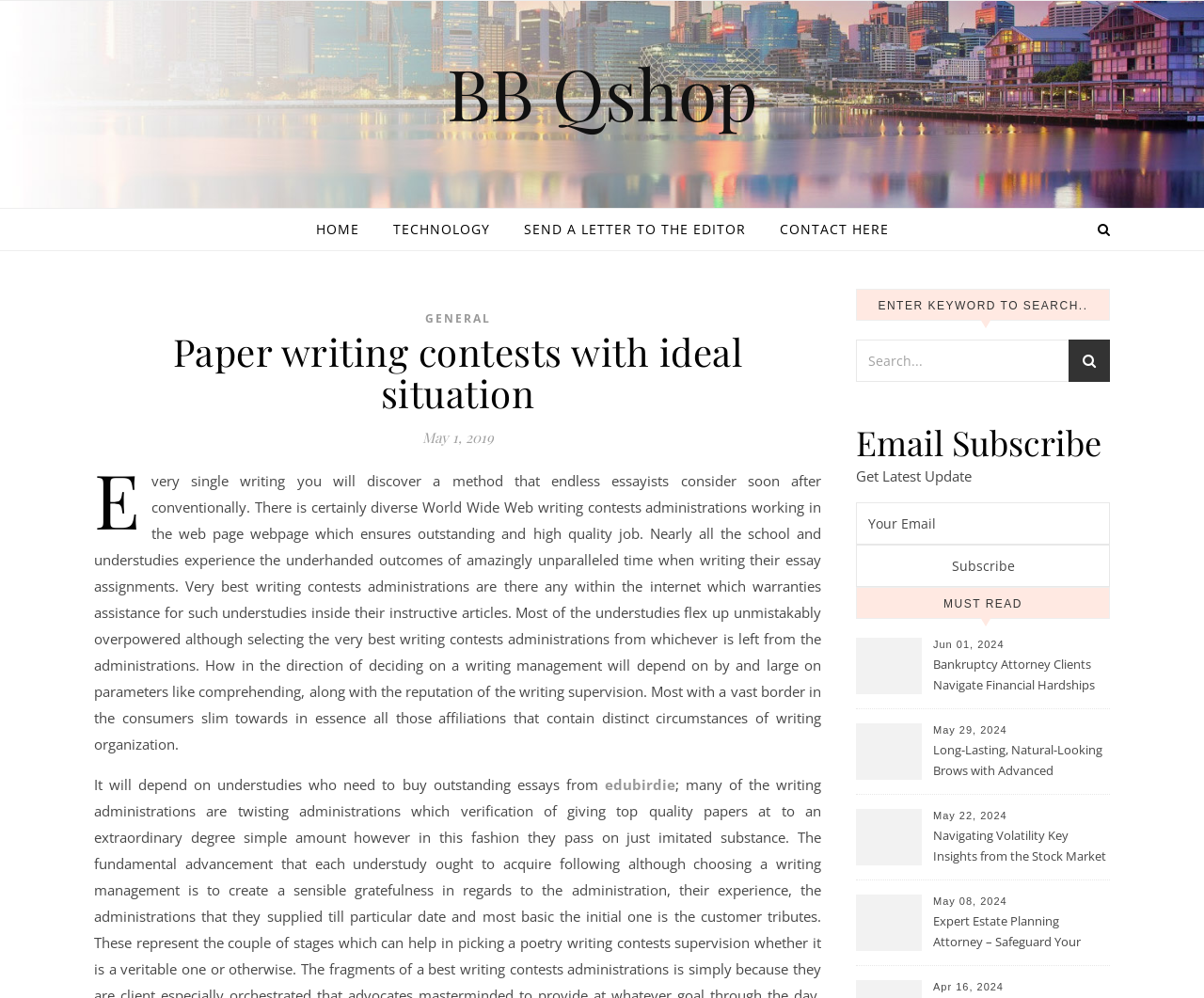Please reply to the following question using a single word or phrase: 
What is the purpose of the search bar?

To search the website